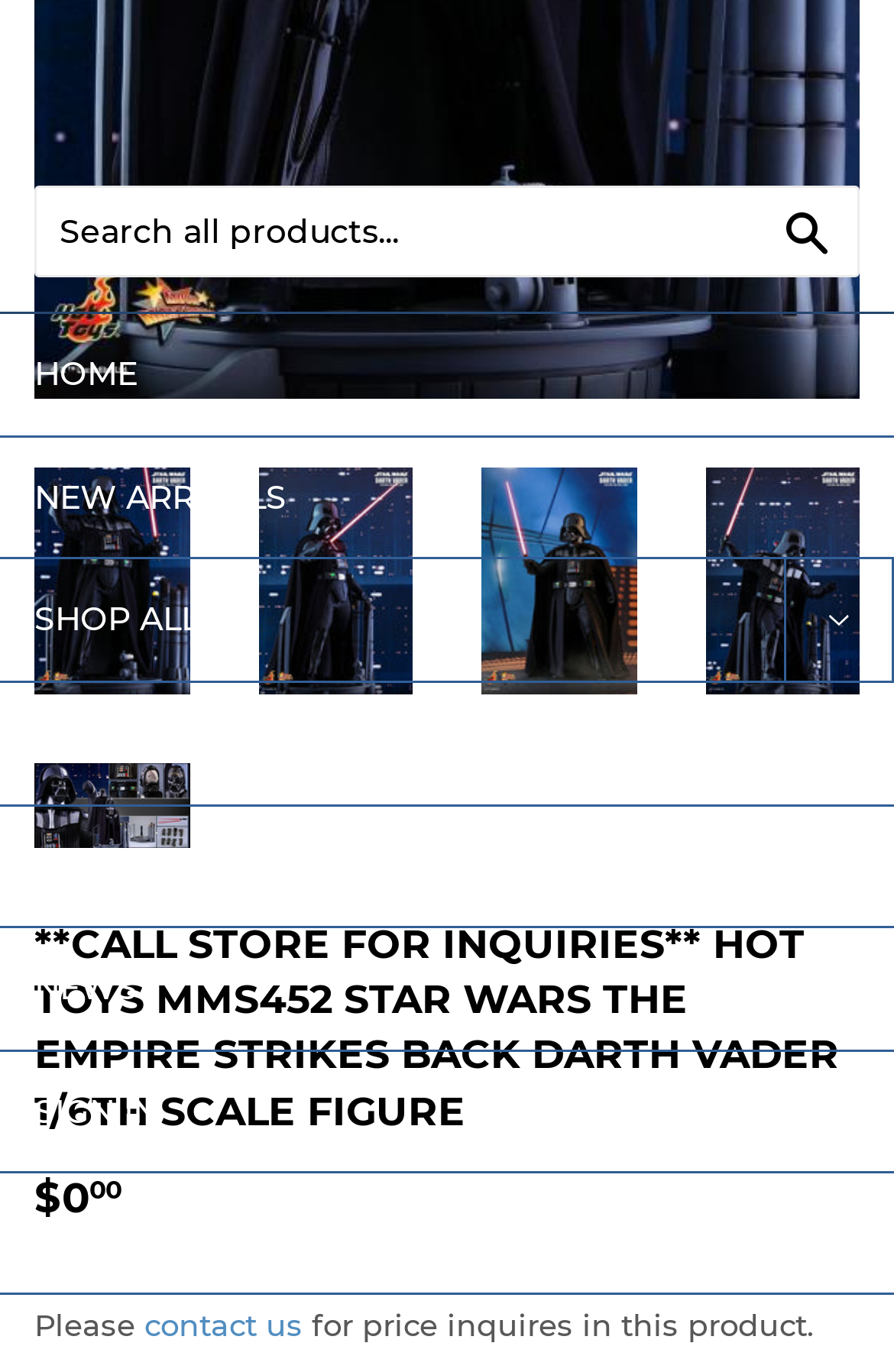Identify the bounding box coordinates for the region of the element that should be clicked to carry out the instruction: "Go to HOME page". The bounding box coordinates should be four float numbers between 0 and 1, i.e., [left, top, right, bottom].

[0.0, 0.229, 1.0, 0.317]